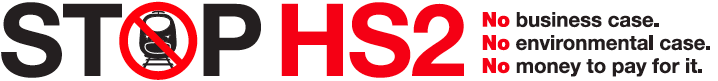What are the three arguments against the HS2 project?
Based on the screenshot, give a detailed explanation to answer the question.

The campaign's arguments against the HS2 project are summarized in three phrases: 'No business case', 'No environmental case', and 'No money to pay for it', which are displayed below the 'STOP HS2' graphic, emphasizing the campaign's focus on the lack of justification for the project.